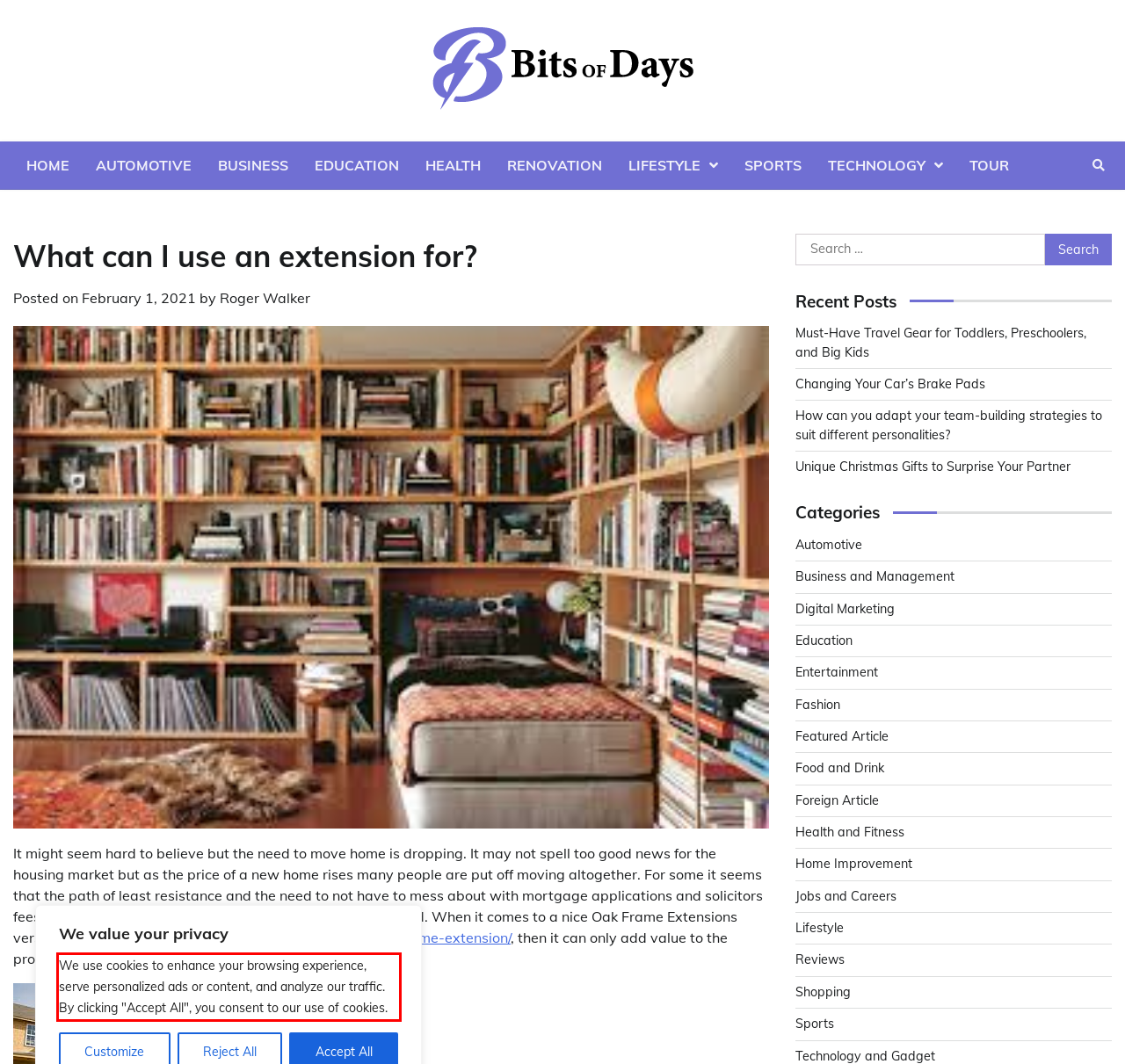Please perform OCR on the UI element surrounded by the red bounding box in the given webpage screenshot and extract its text content.

We use cookies to enhance your browsing experience, serve personalized ads or content, and analyze our traffic. By clicking "Accept All", you consent to our use of cookies.